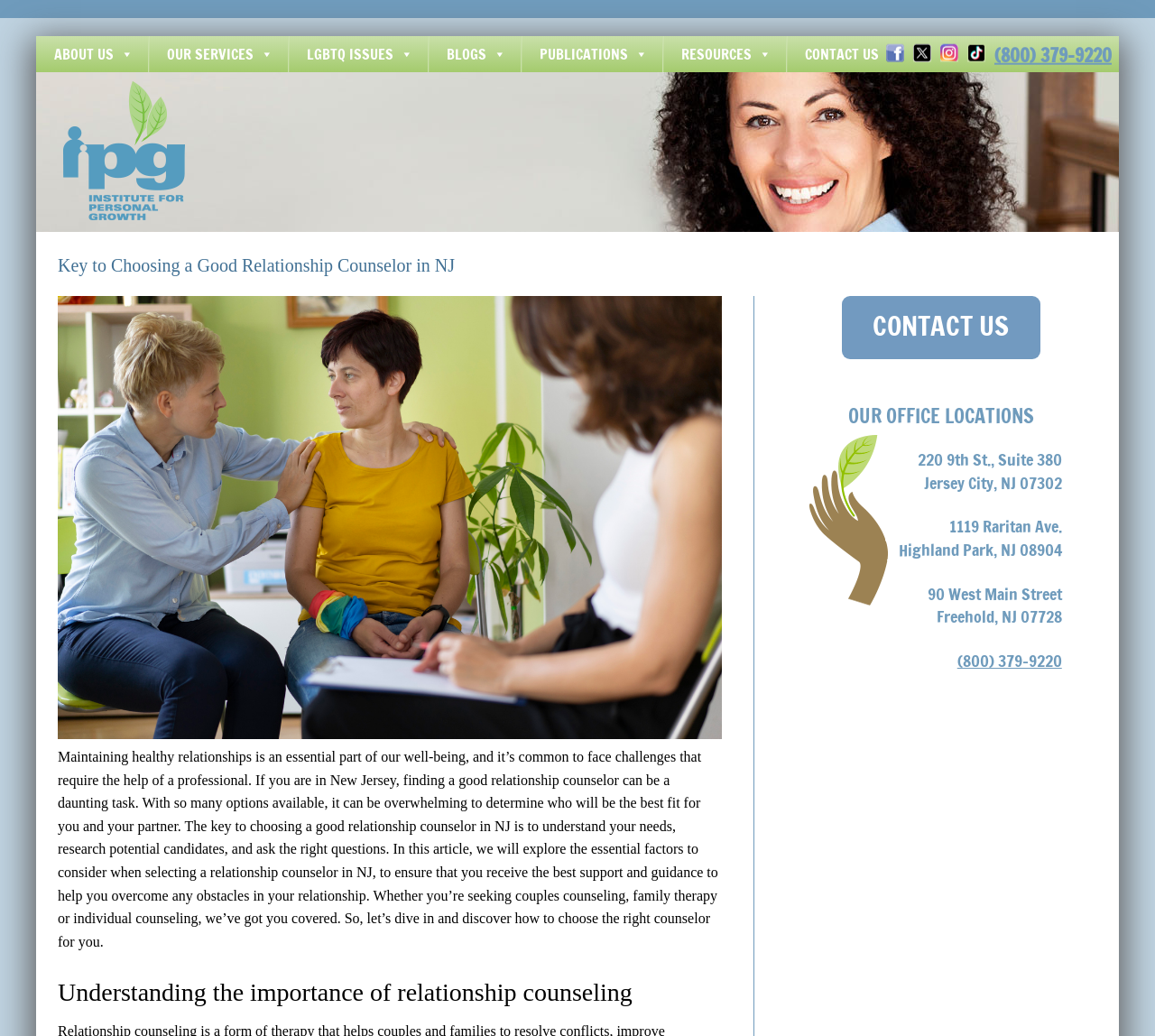Please extract the webpage's main title and generate its text content.

Key to Choosing a Good Relationship Counselor in NJ